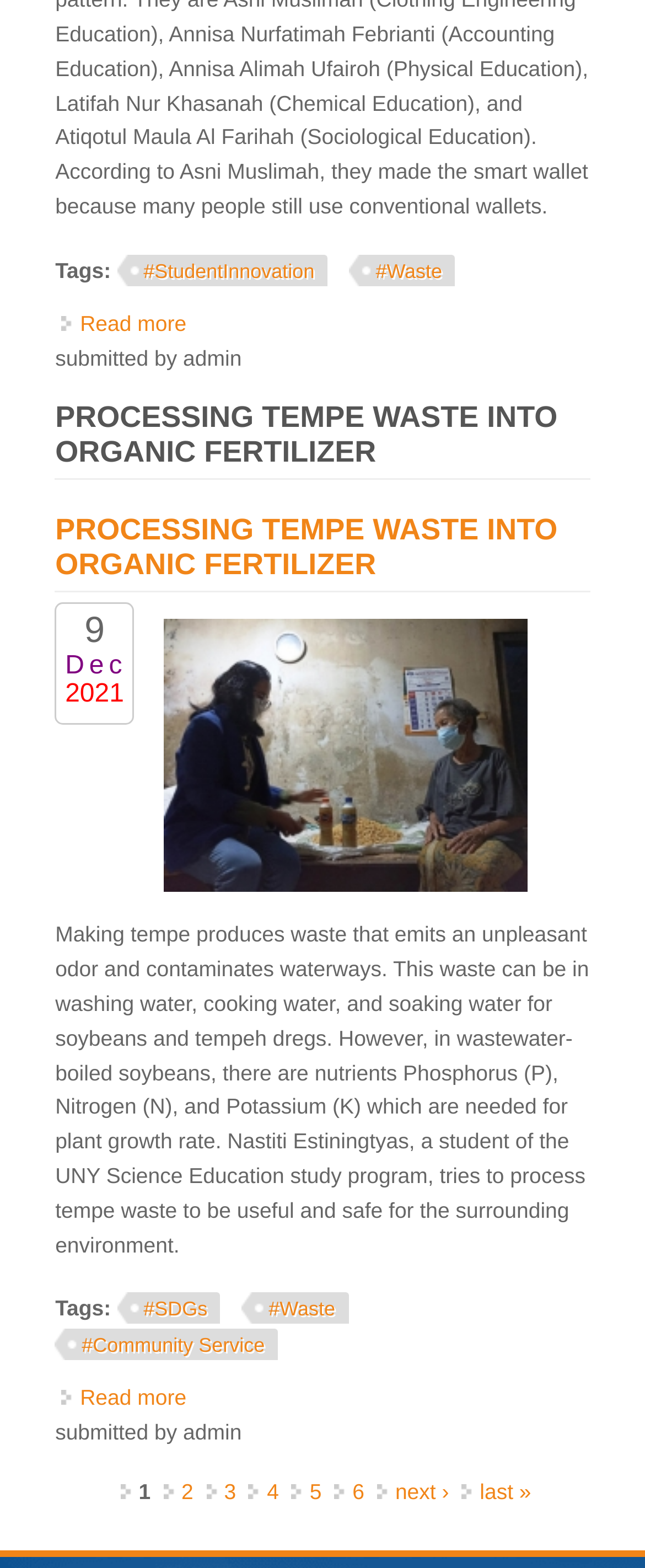Identify the bounding box coordinates of the clickable region to carry out the given instruction: "Read more about ANTI-THEFT WALLET INNOVATION MADE FROM BANANA MIDRIB WASTE".

[0.124, 0.198, 0.289, 0.214]